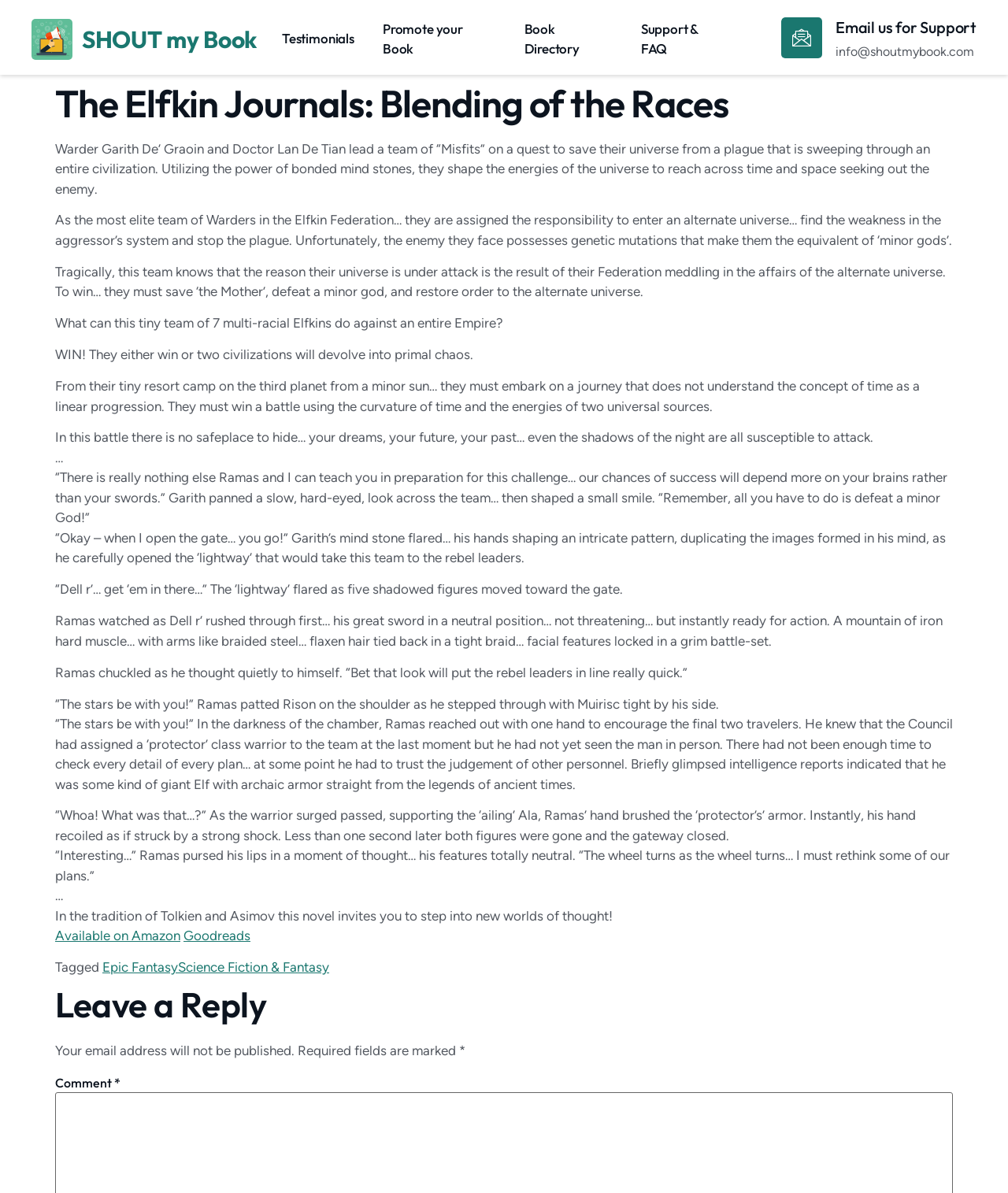How many Elfkins are in the team?
Refer to the screenshot and answer in one word or phrase.

7